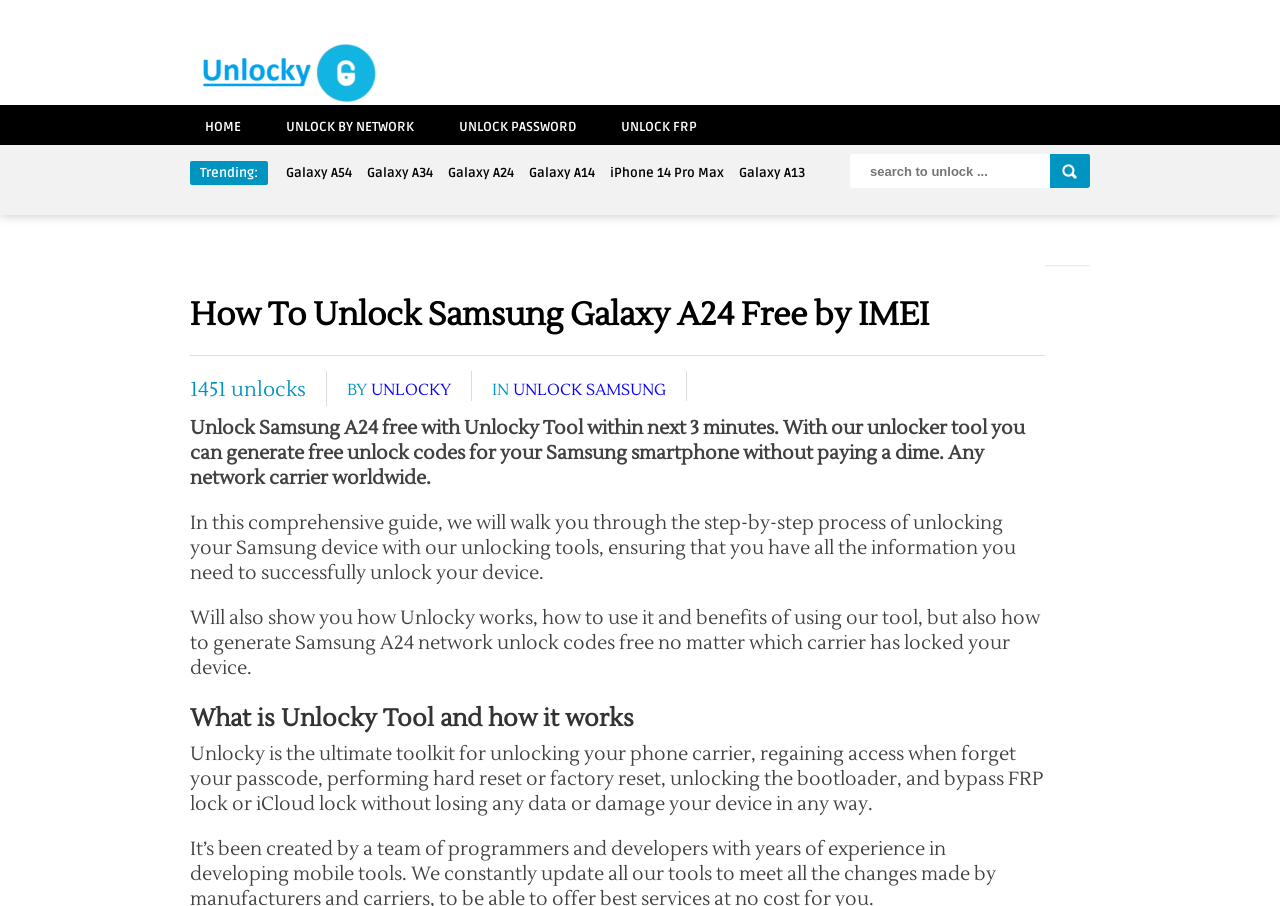Locate the bounding box coordinates of the region to be clicked to comply with the following instruction: "Search to unlock a device". The coordinates must be four float numbers between 0 and 1, in the form [left, top, right, bottom].

[0.664, 0.17, 0.82, 0.208]